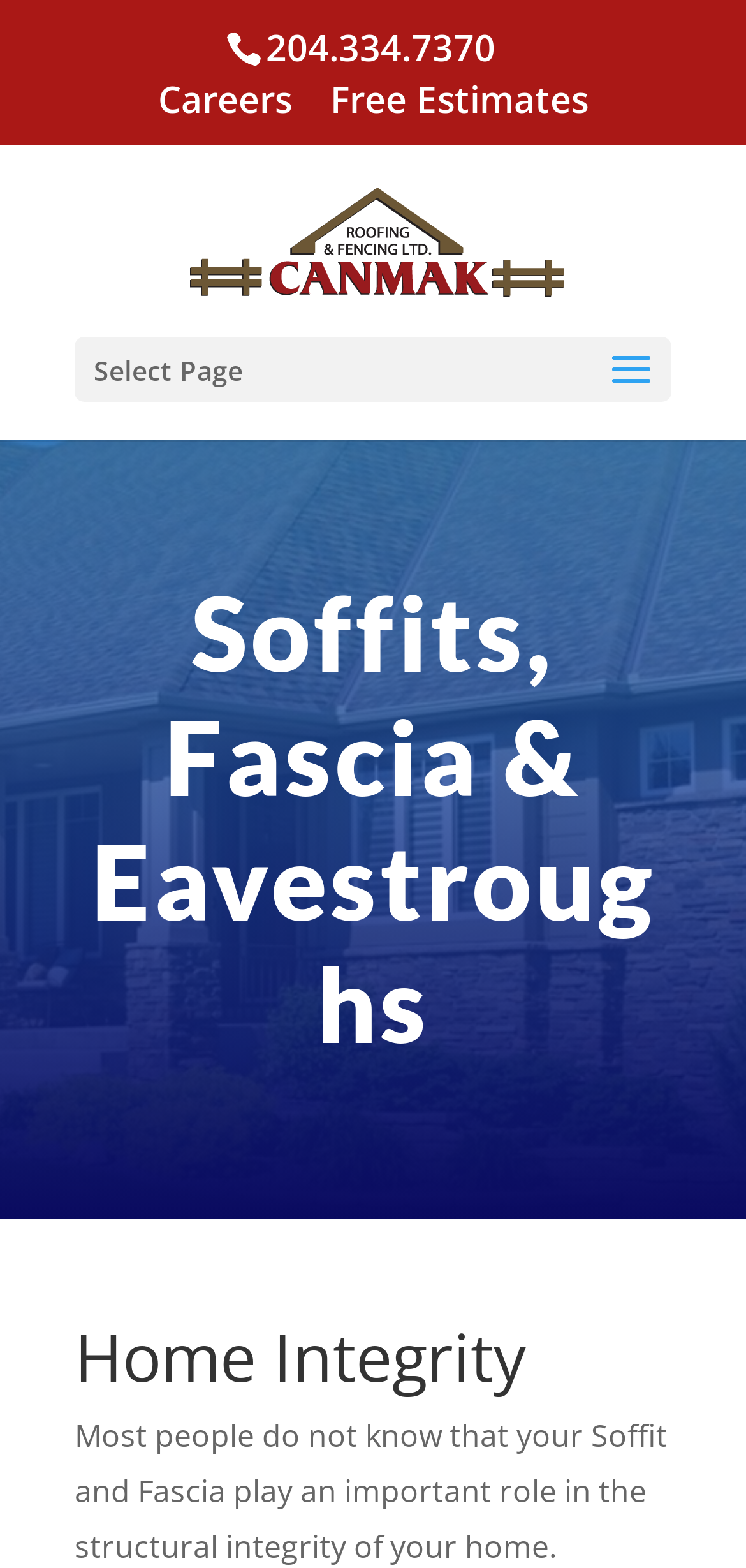Can you identify and provide the main heading of the webpage?

Soffits, Fascia & Eavestroughs